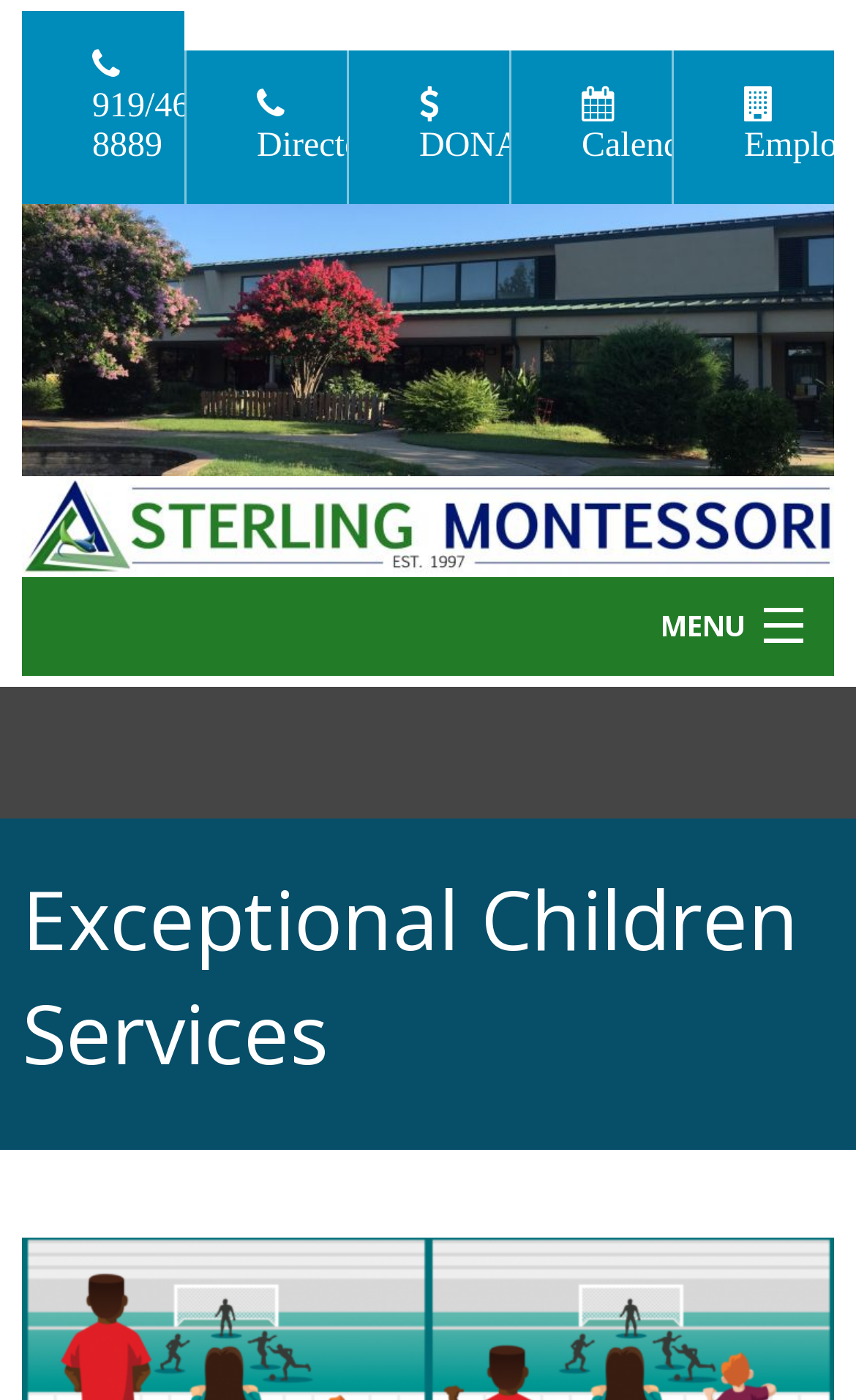Find the bounding box coordinates of the element's region that should be clicked in order to follow the given instruction: "View the directory". The coordinates should consist of four float numbers between 0 and 1, i.e., [left, top, right, bottom].

[0.215, 0.036, 0.405, 0.146]